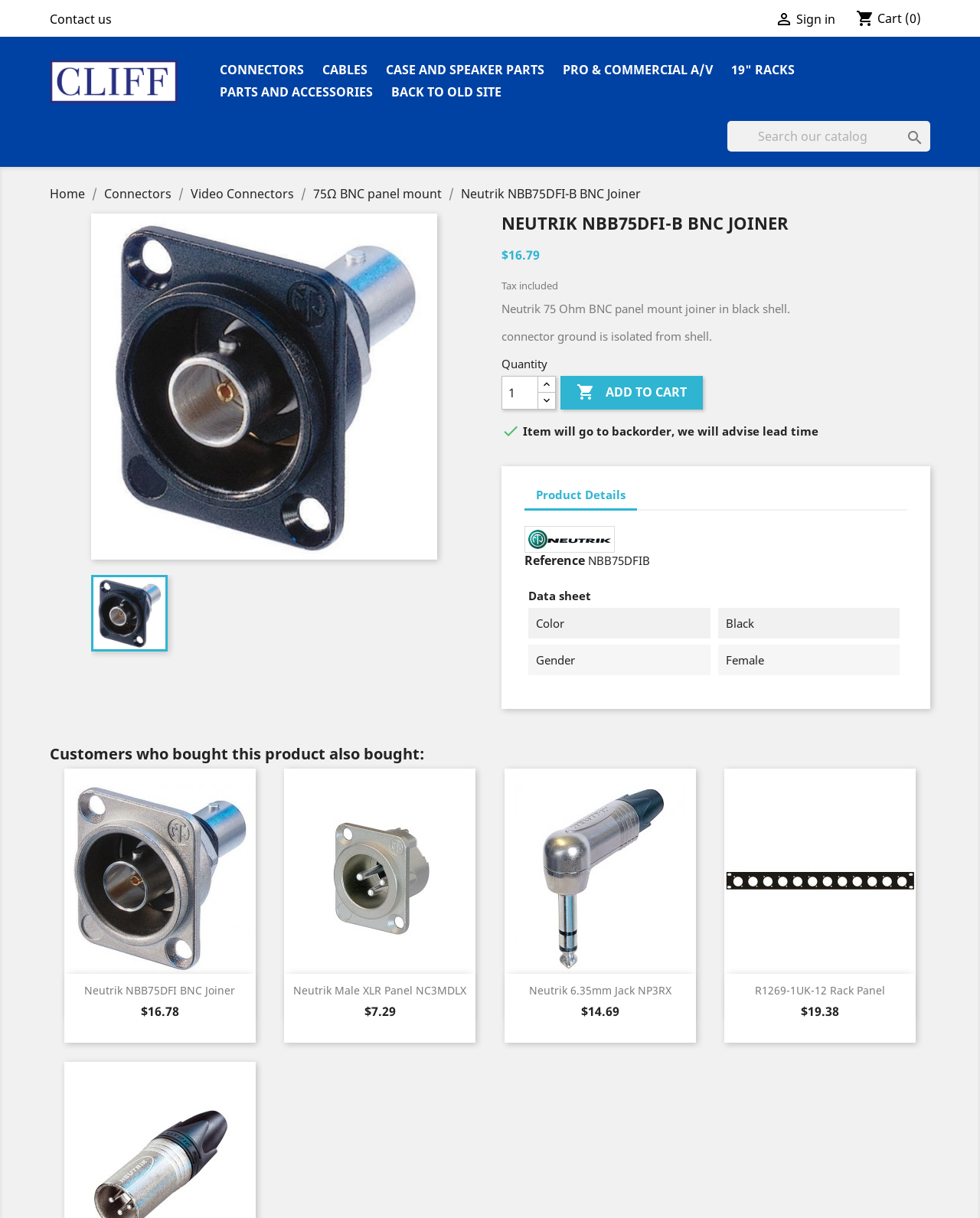What is the color of the Neutrik NBB75DFI-B BNC Joiner?
Give a one-word or short-phrase answer derived from the screenshot.

Black